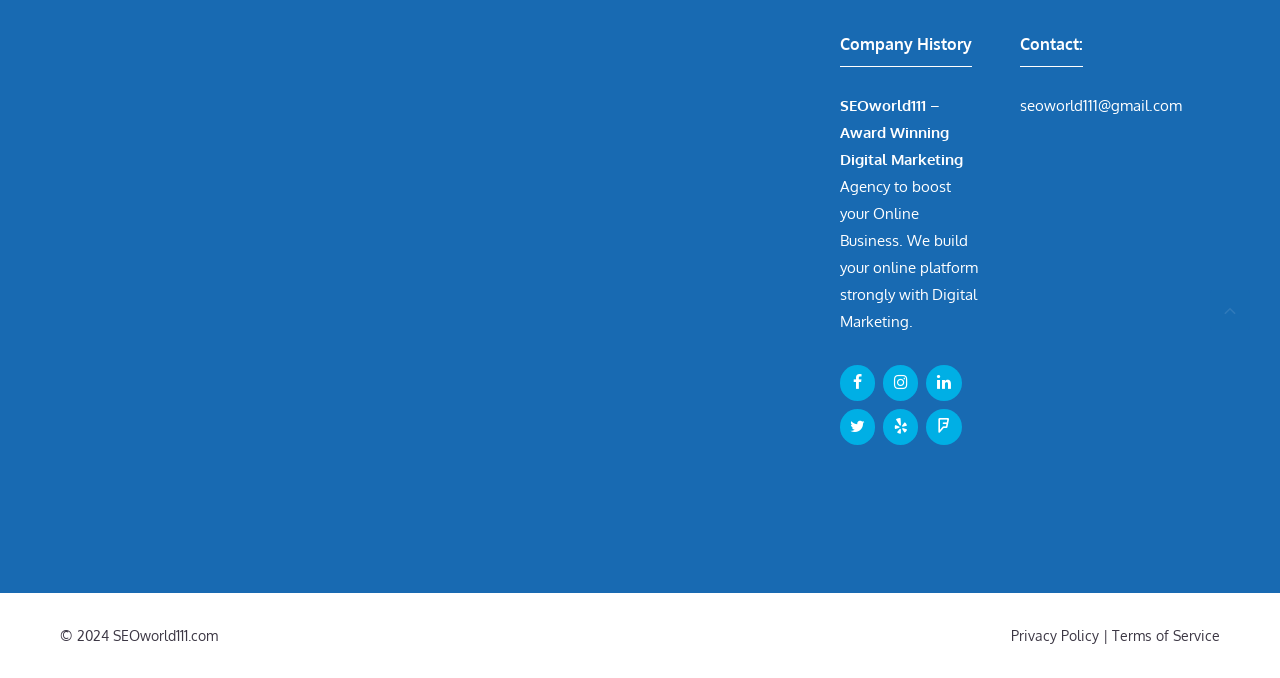Please determine the bounding box coordinates of the clickable area required to carry out the following instruction: "View company history". The coordinates must be four float numbers between 0 and 1, represented as [left, top, right, bottom].

[0.656, 0.036, 0.759, 0.099]